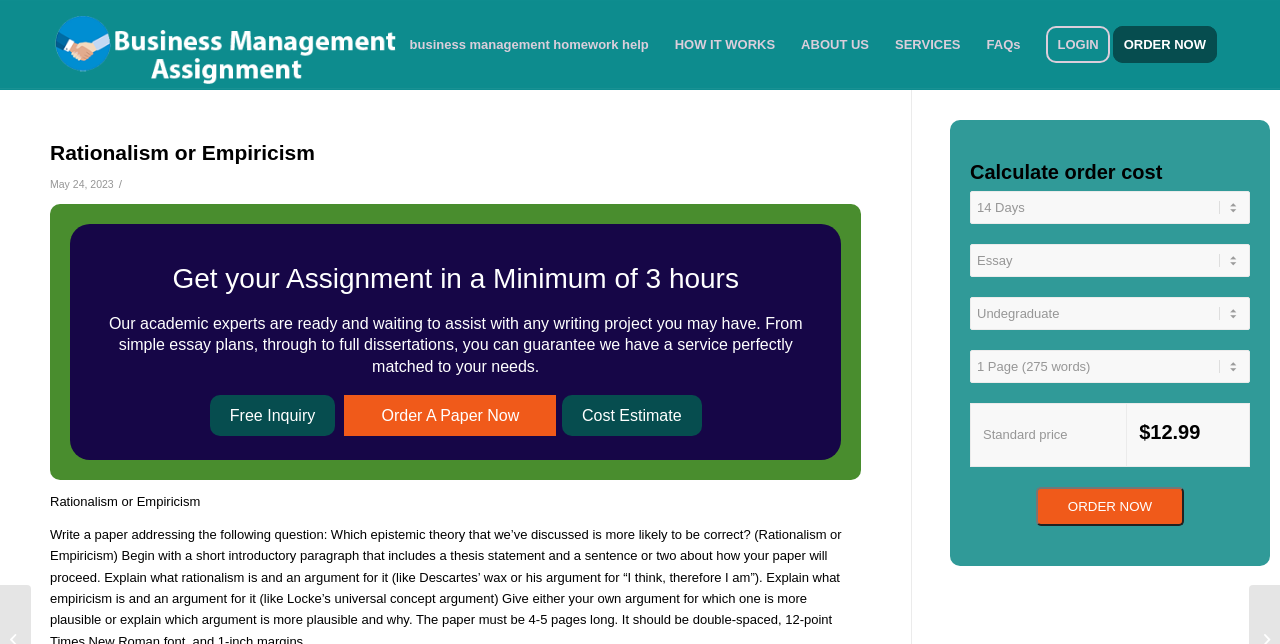Identify the bounding box coordinates of the clickable region necessary to fulfill the following instruction: "Get business management help". The bounding box coordinates should be four float numbers between 0 and 1, i.e., [left, top, right, bottom].

[0.039, 0.002, 0.314, 0.138]